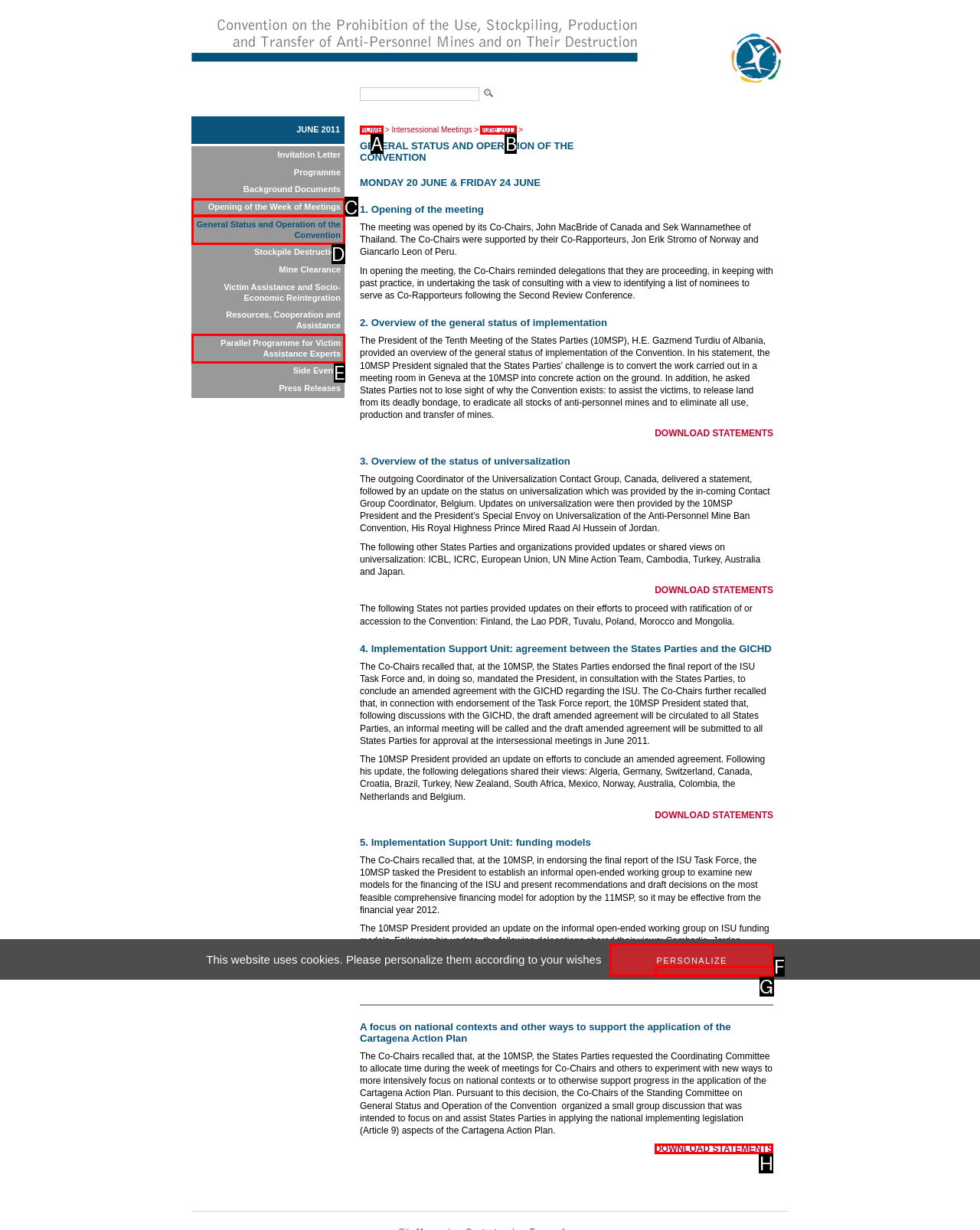Identify the correct option to click in order to accomplish the task: click the link to download statements Provide your answer with the letter of the selected choice.

H